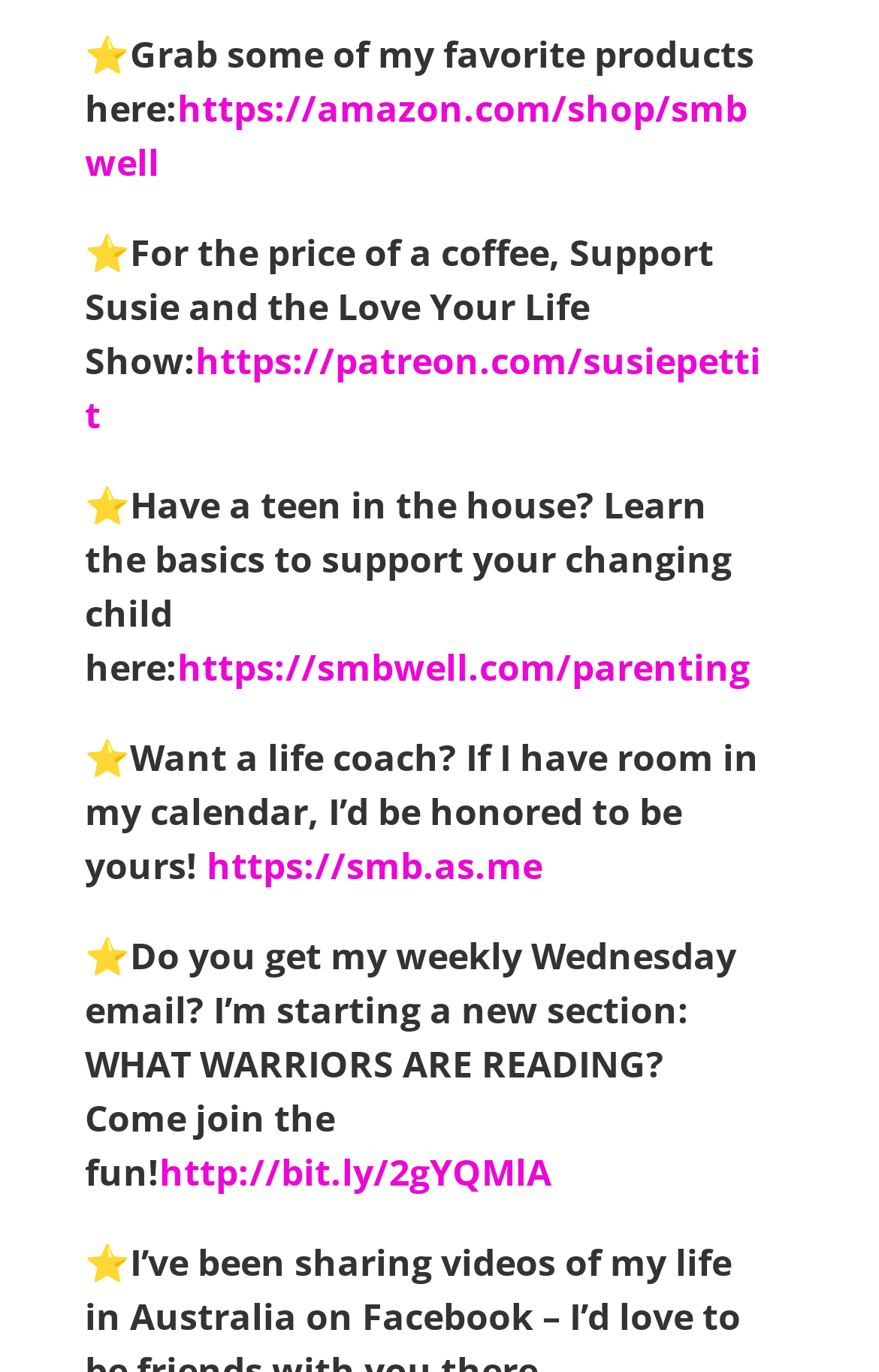Locate the bounding box coordinates of the clickable area needed to fulfill the instruction: "Support Susie on Patreon".

[0.096, 0.244, 0.865, 0.32]